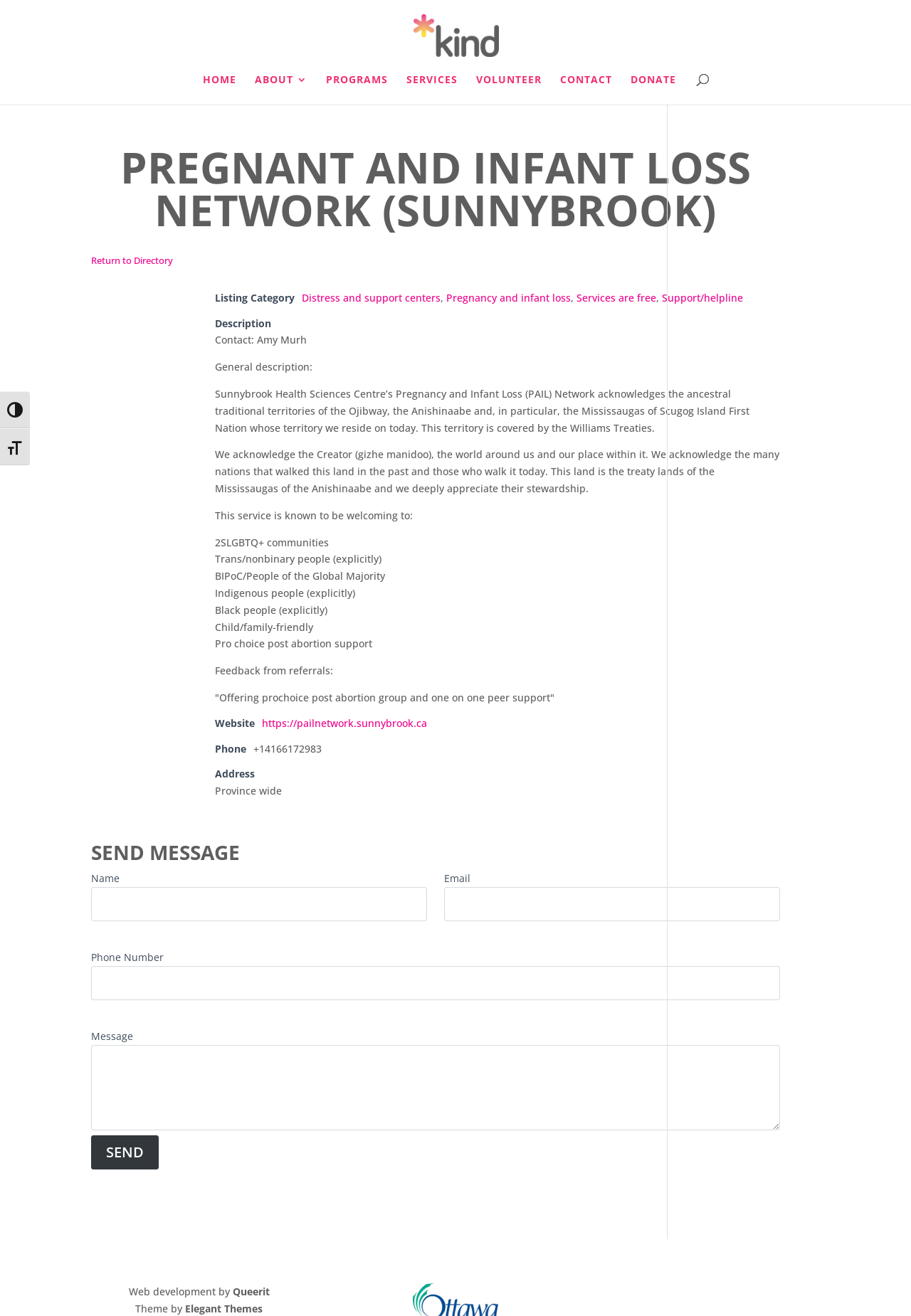Determine the coordinates of the bounding box that should be clicked to complete the instruction: "Visit the website". The coordinates should be represented by four float numbers between 0 and 1: [left, top, right, bottom].

[0.288, 0.544, 0.469, 0.554]